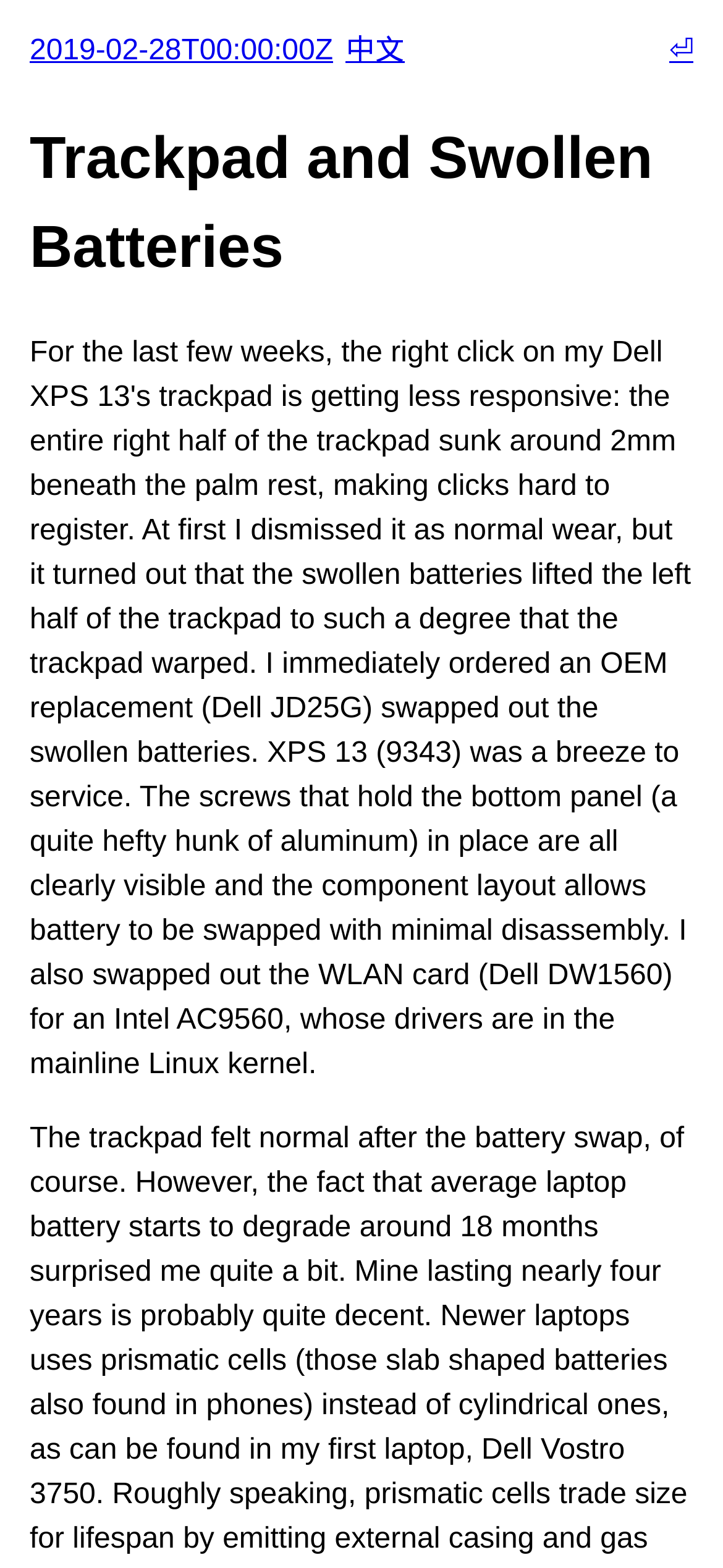Provide the text content of the webpage's main heading.

Trackpad and Swollen Batteries